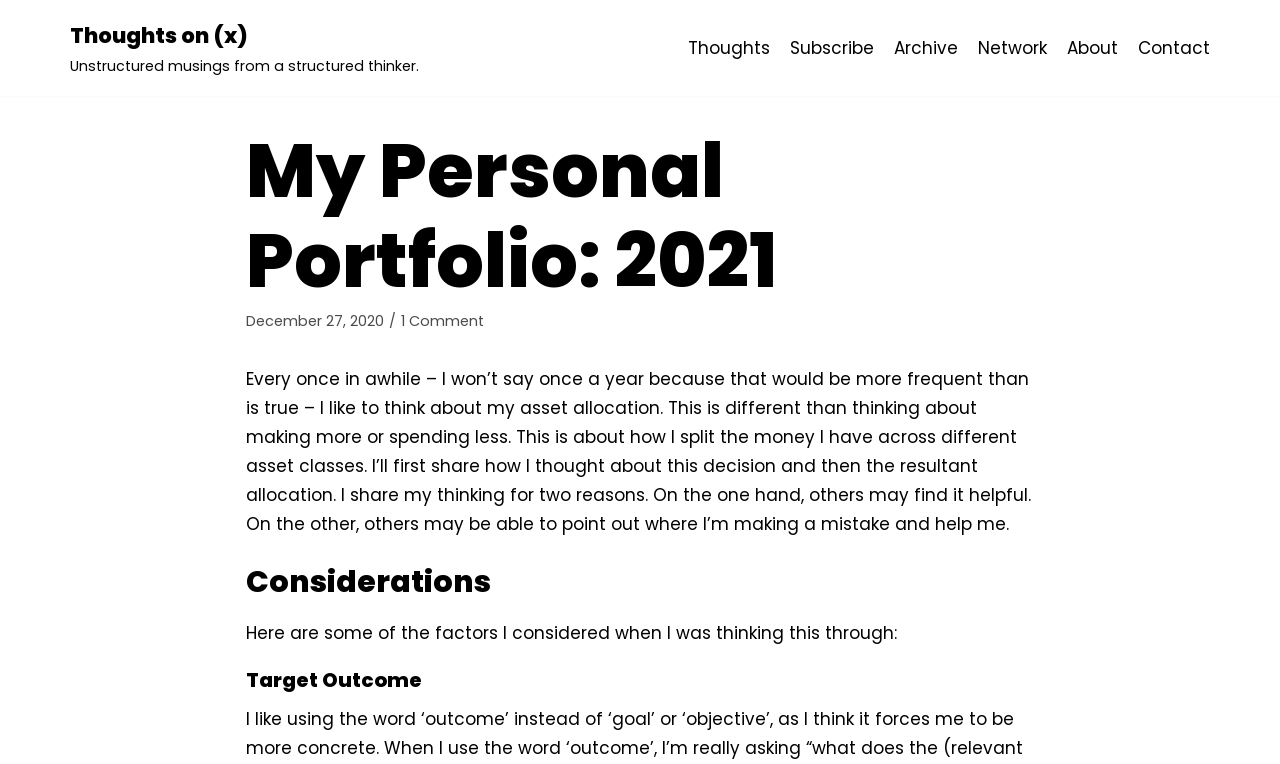How many comments are there on this post?
Give a one-word or short phrase answer based on the image.

1